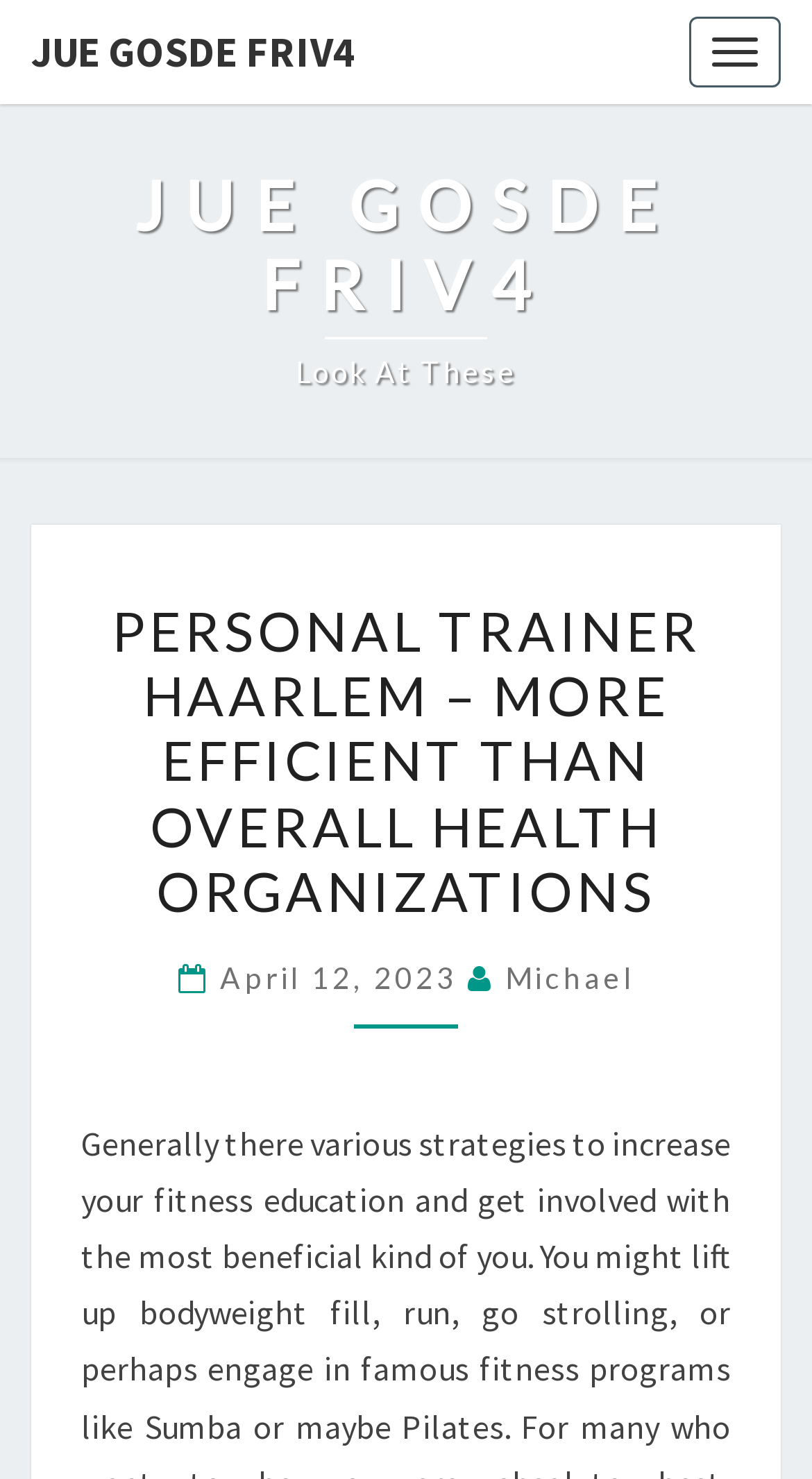What is the name of the personal trainer?
Using the screenshot, give a one-word or short phrase answer.

Jue Gosde Friv4